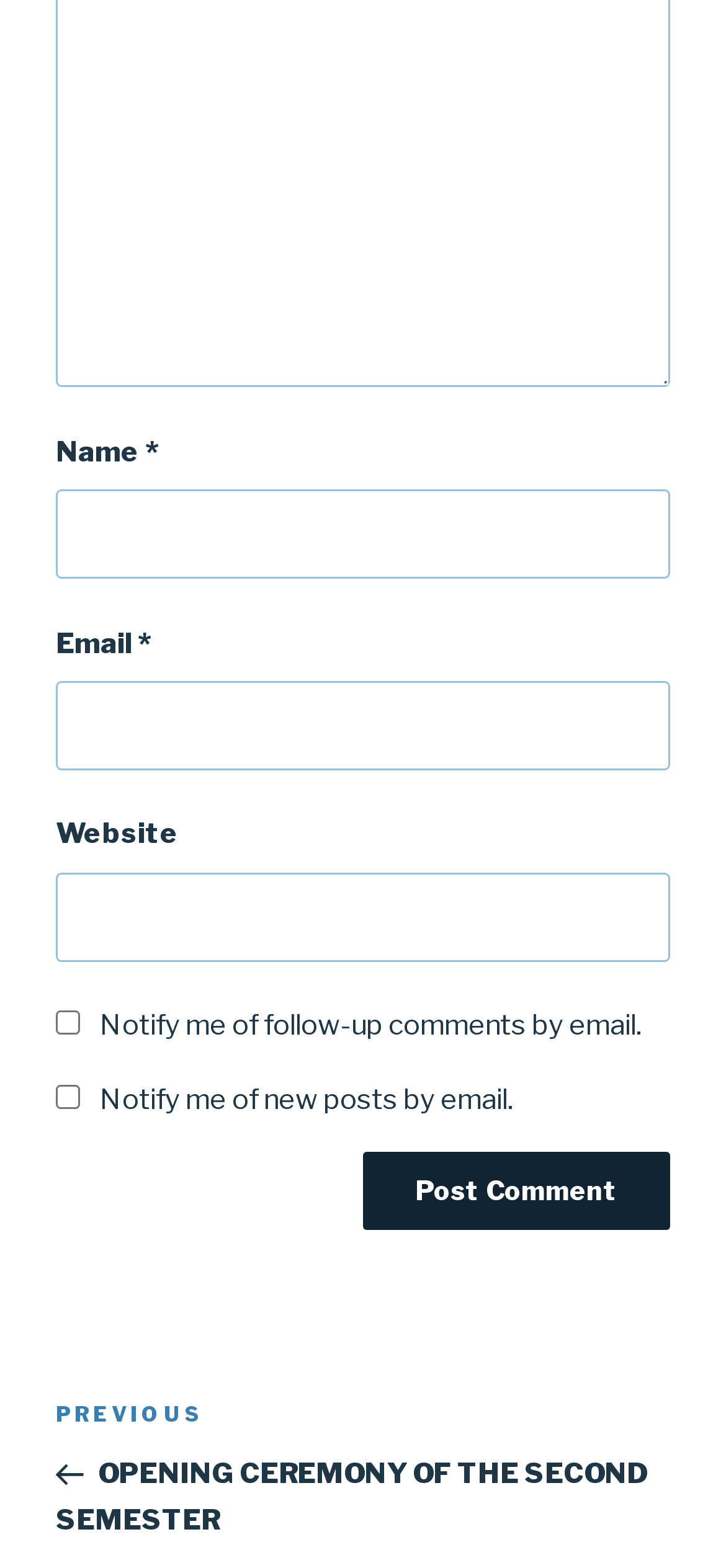Give a concise answer using only one word or phrase for this question:
What is the required information to post a comment?

Name and Email